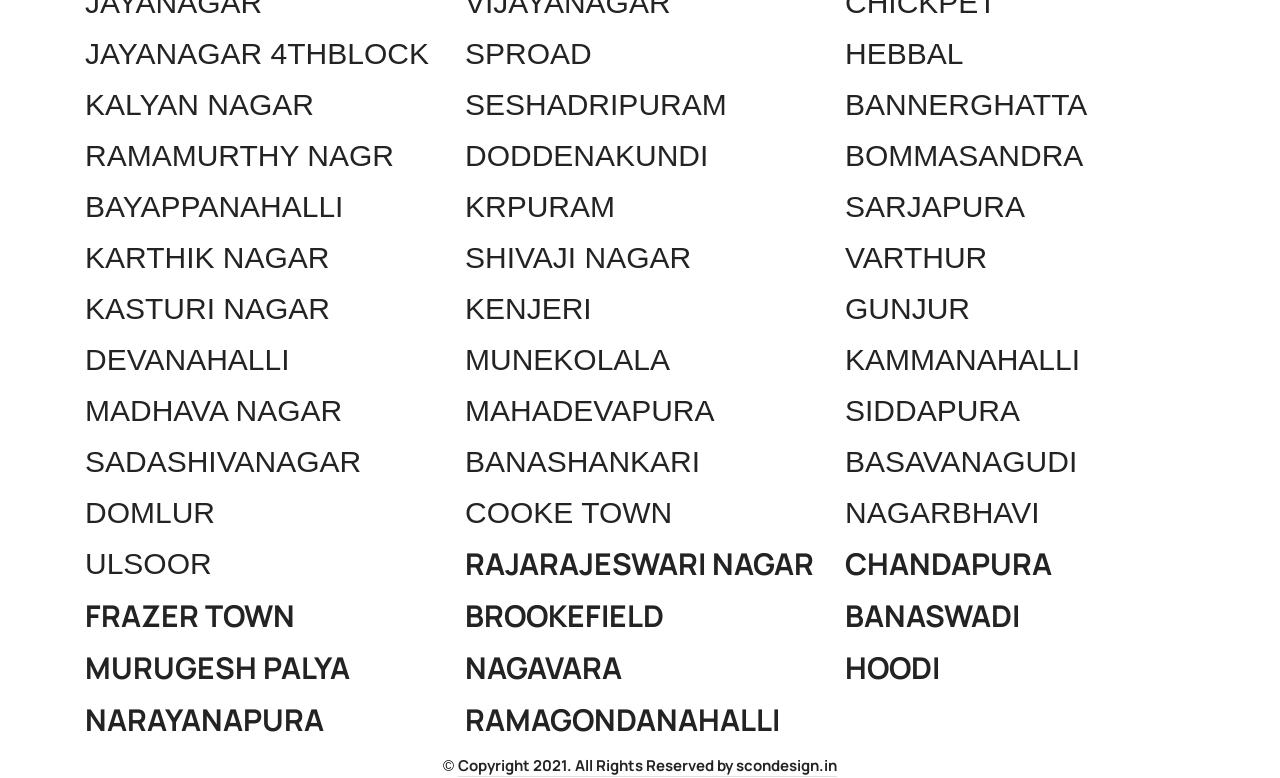Using the given element description, provide the bounding box coordinates (top-left x, top-left y, bottom-right x, bottom-right y) for the corresponding UI element in the screenshot: KALYAN NAGAR

[0.066, 0.112, 0.34, 0.159]